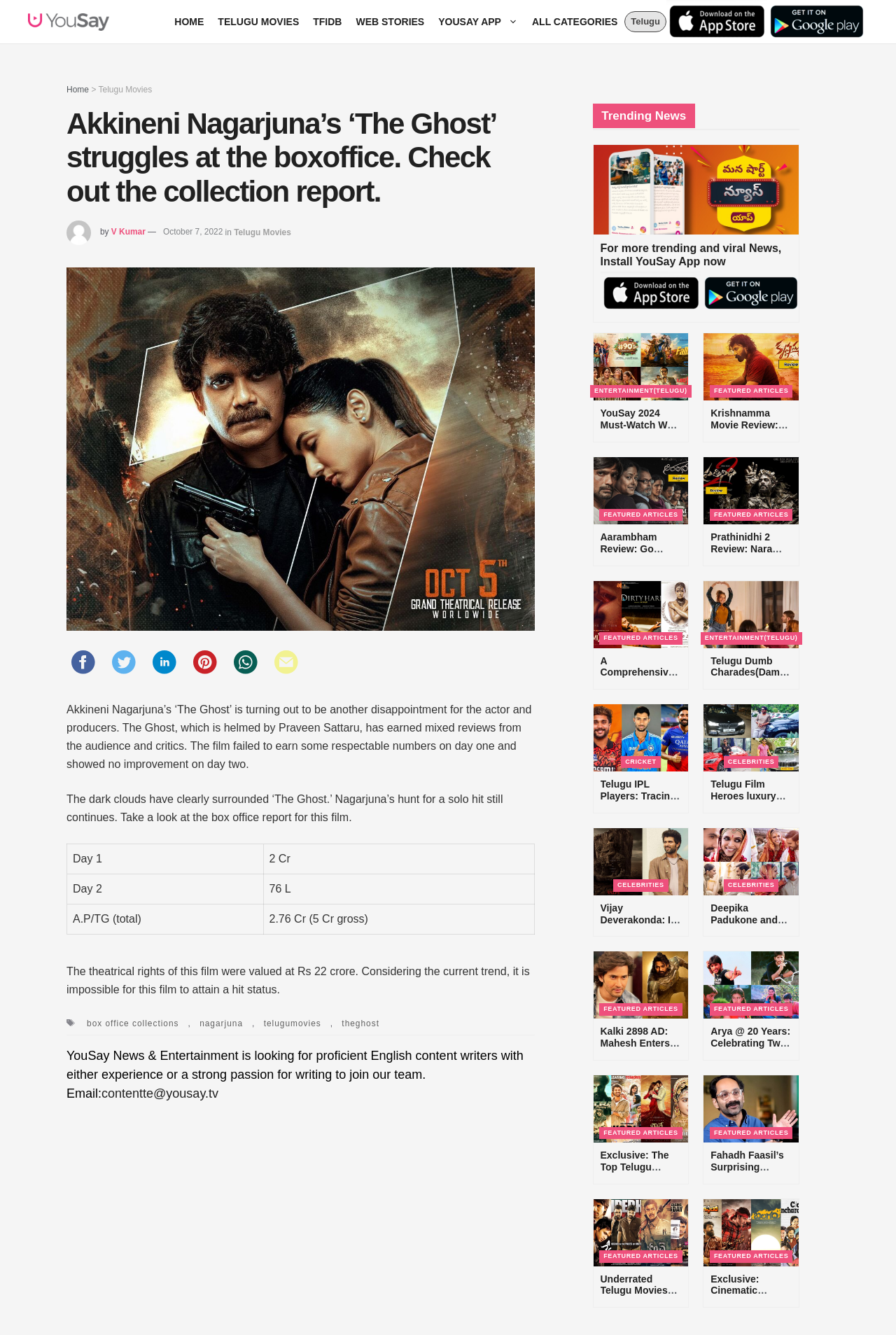Please specify the bounding box coordinates of the clickable region to carry out the following instruction: "Check 'Telugu Movies' category". The coordinates should be four float numbers between 0 and 1, in the format [left, top, right, bottom].

[0.697, 0.009, 0.744, 0.024]